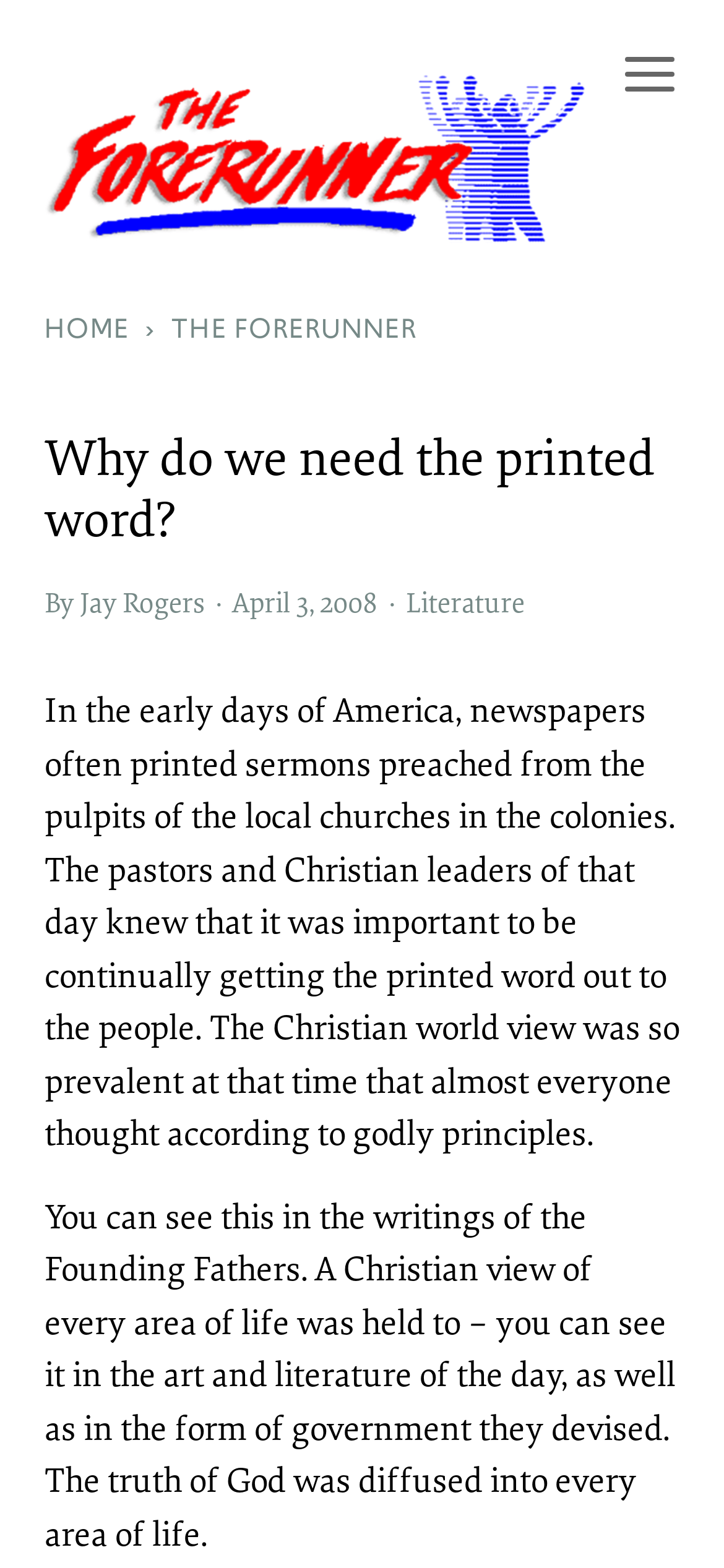Summarize the webpage in an elaborate manner.

The webpage is titled "Why do we need the printed word? › The Forerunner" and features a logo of The Forerunner at the top left corner. Below the logo, there are two links, "HOME" and "THE FORERUNNER", positioned side by side. 

The main content of the webpage is divided into two paragraphs. The first paragraph, located below the links, discusses the importance of printed sermons in early America, citing the Christian worldview prevalent during that time. The second paragraph, situated below the first, elaborates on how the Christian view influenced various aspects of life, including art, literature, and government.

At the bottom of the webpage, there is a footer section containing several links and a timestamp. The links include "Jay Rogers", "Literature", and a date link with the month "April", day "3", and year "2008".